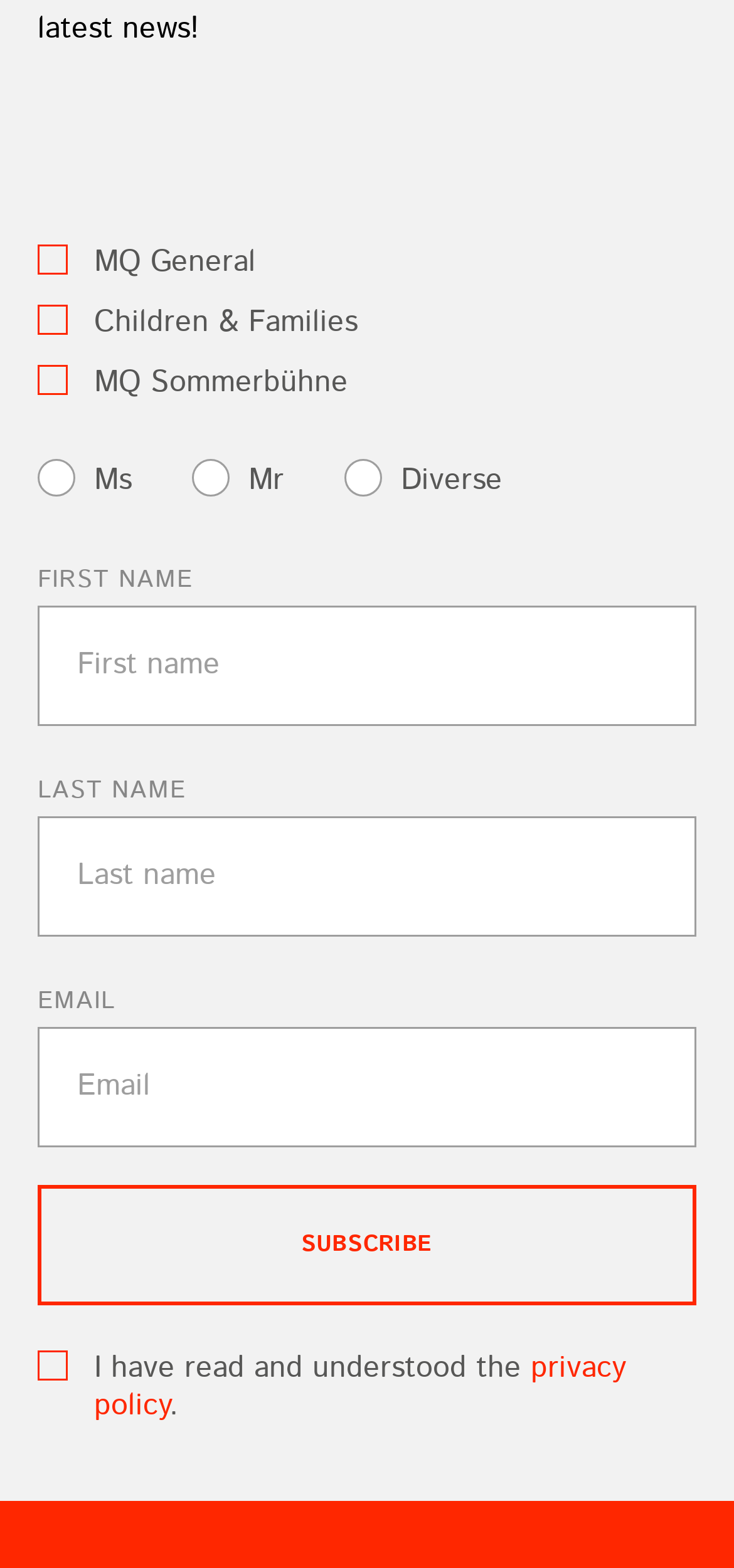What is the format of the 'EMAIL' input?
Based on the image, respond with a single word or phrase.

Text